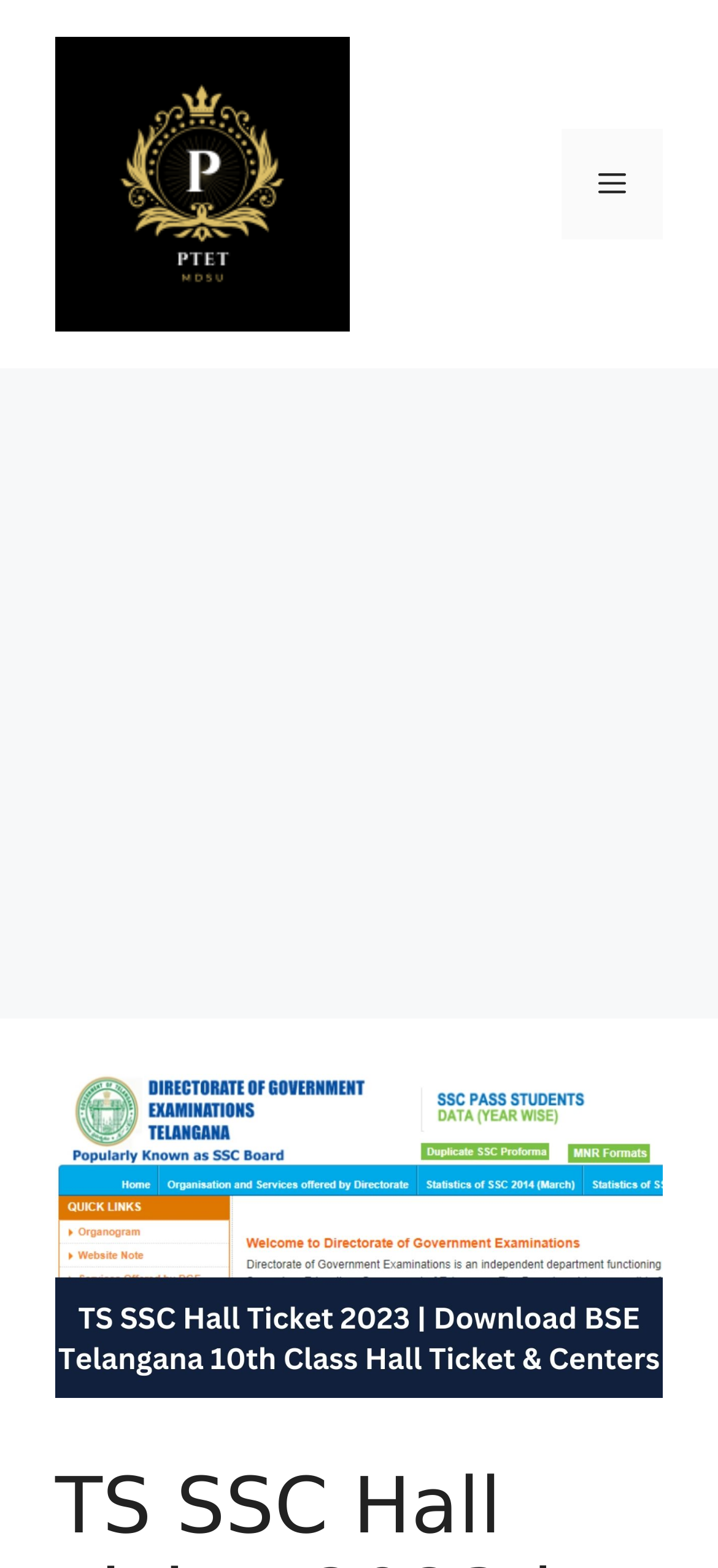Describe every aspect of the webpage in a detailed manner.

The webpage is about TS SSC Hall Ticket 2021, specifically providing information on downloading the BSE Telangana 10th Class Hall Ticket. At the top of the page, there is a banner that spans the entire width, taking up about a quarter of the page's height. Within the banner, there is a link to "Rajasthan PTET 2024" on the left side, accompanied by a related image below it. On the right side of the banner, there is a navigation menu toggle button labeled "Menu" that, when expanded, controls the primary menu.

Below the banner, there is a large section that occupies most of the page's height, containing an advertisement iframe. Within this section, there is a prominent image related to TS SSC Hall Ticket 2023, which is positioned near the top and takes up a significant portion of the section's width.